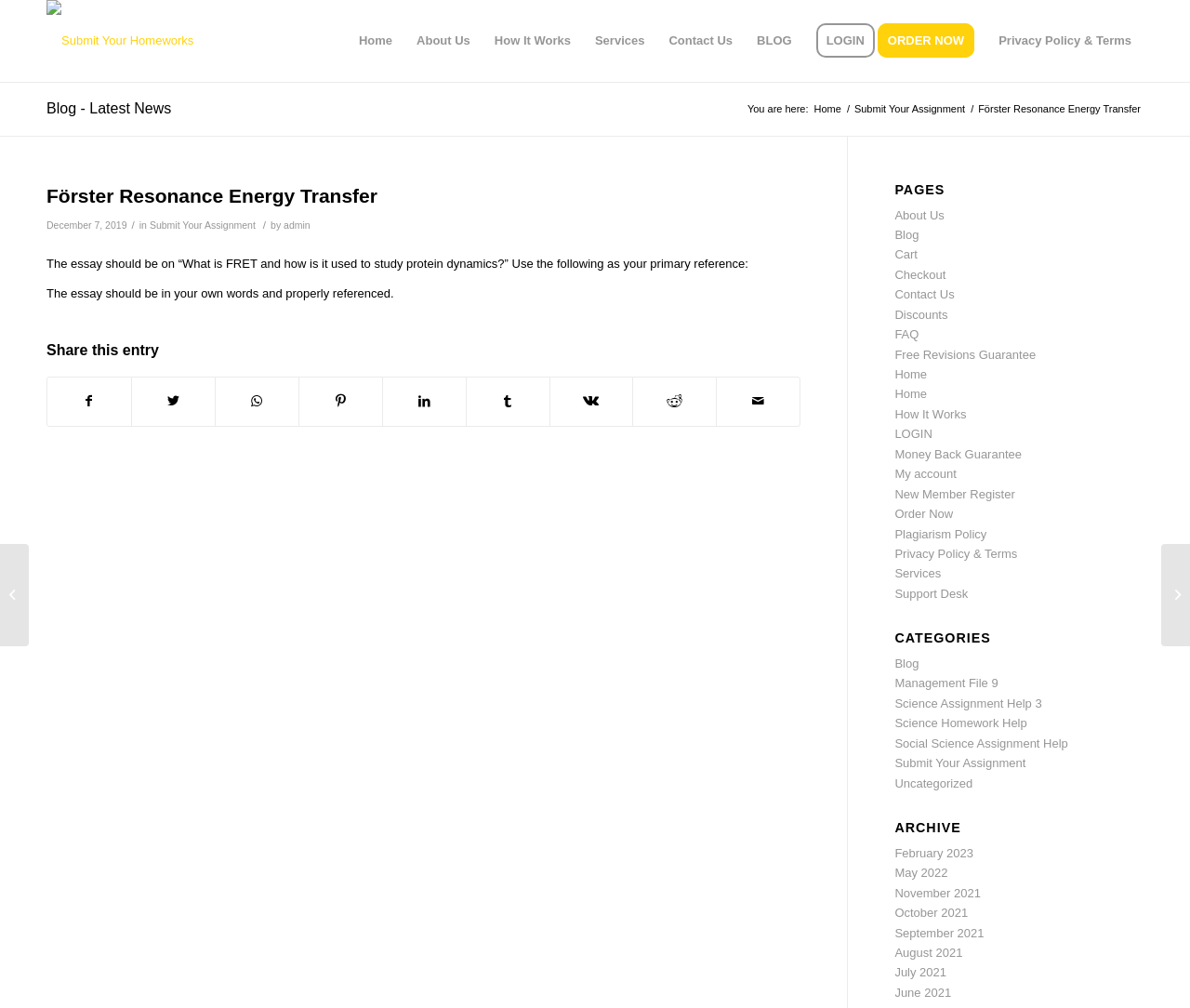What are the categories of blog posts available?
Using the information from the image, give a concise answer in one word or a short phrase.

Blog, Management File 9, Science Assignment Help 3, etc.